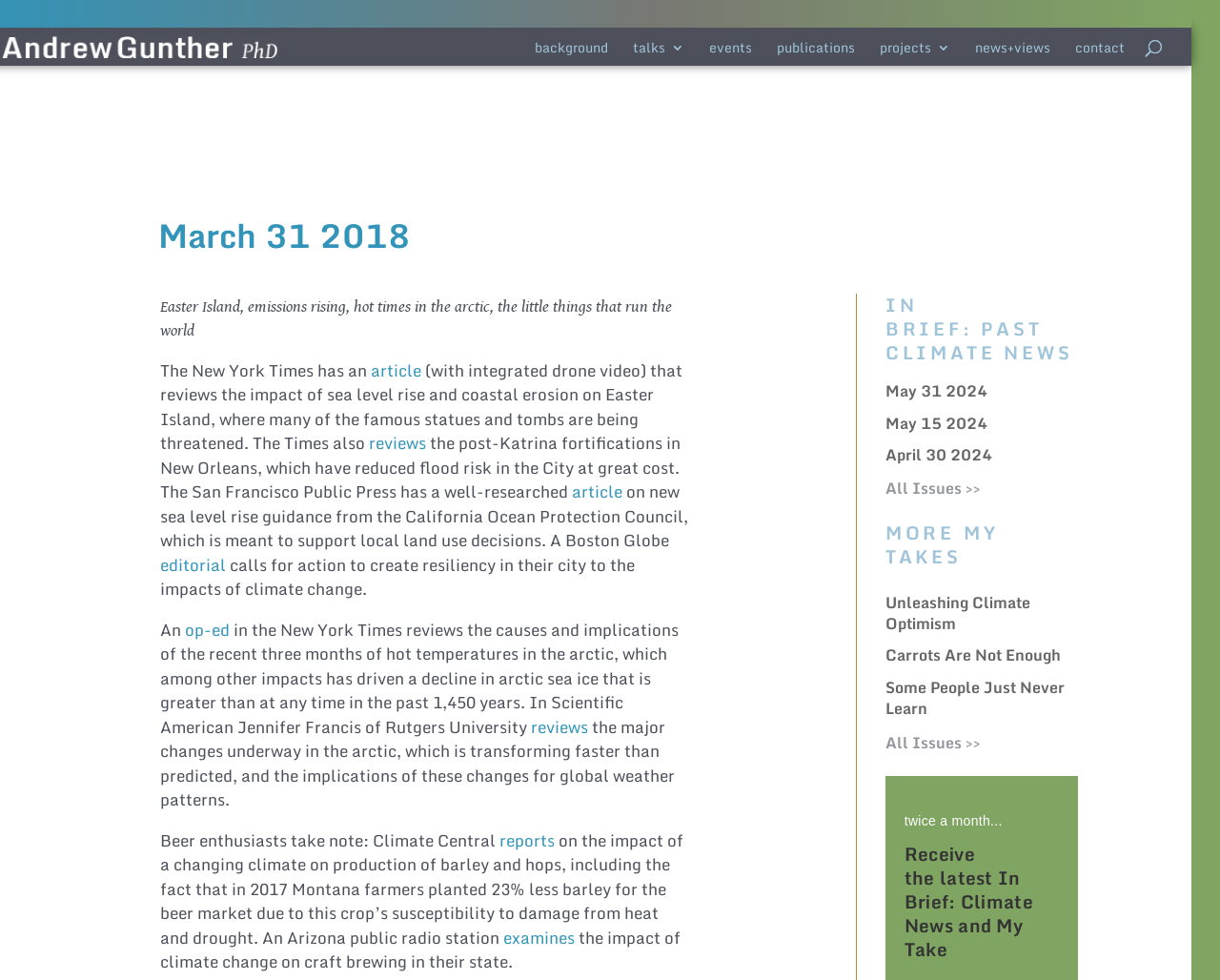Identify the bounding box for the UI element described as: "Carrots Are Not Enough". The coordinates should be four float numbers between 0 and 1, i.e., [left, top, right, bottom].

[0.726, 0.656, 0.869, 0.681]